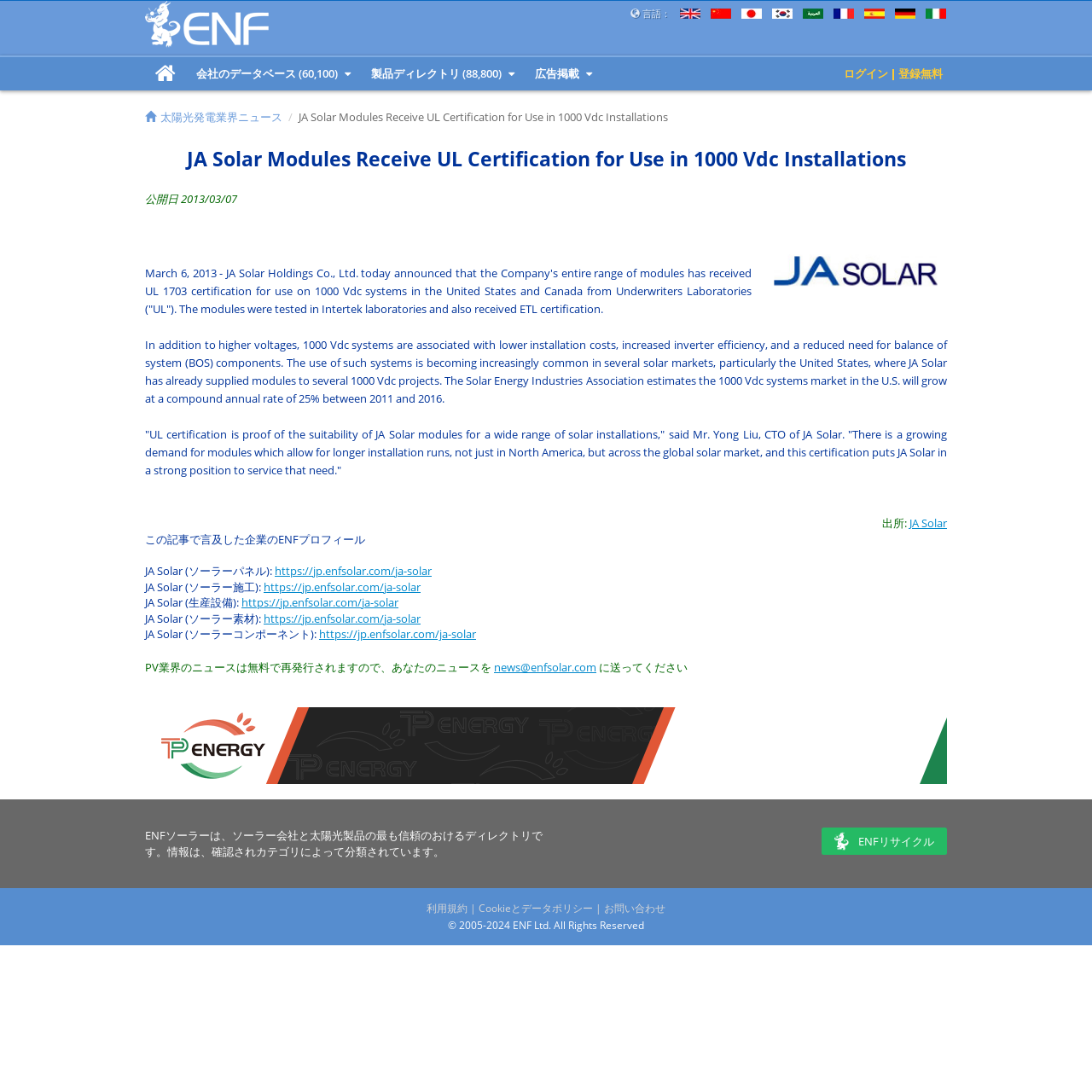Find and indicate the bounding box coordinates of the region you should select to follow the given instruction: "Contact ENF Solar".

[0.452, 0.604, 0.546, 0.618]